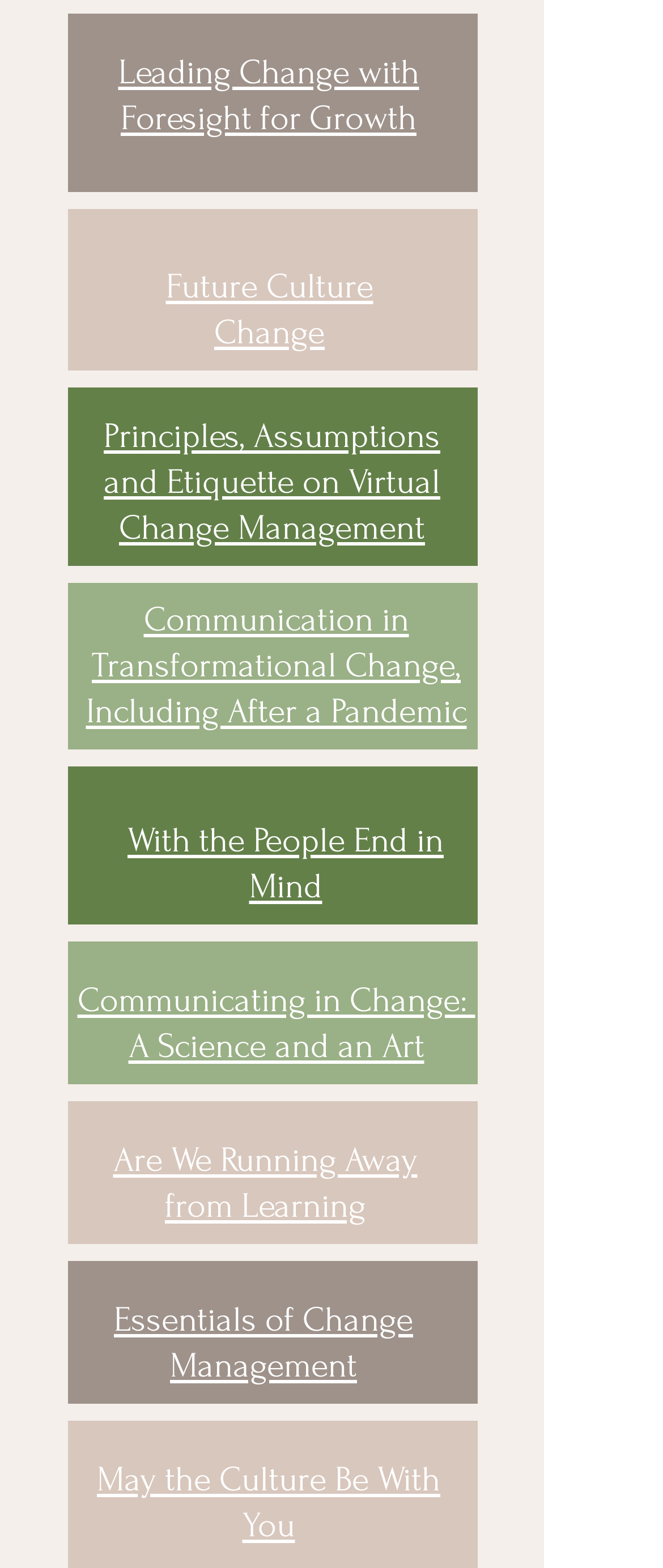Pinpoint the bounding box coordinates for the area that should be clicked to perform the following instruction: "View Leading Change with Foresight for Growth".

[0.121, 0.031, 0.69, 0.089]